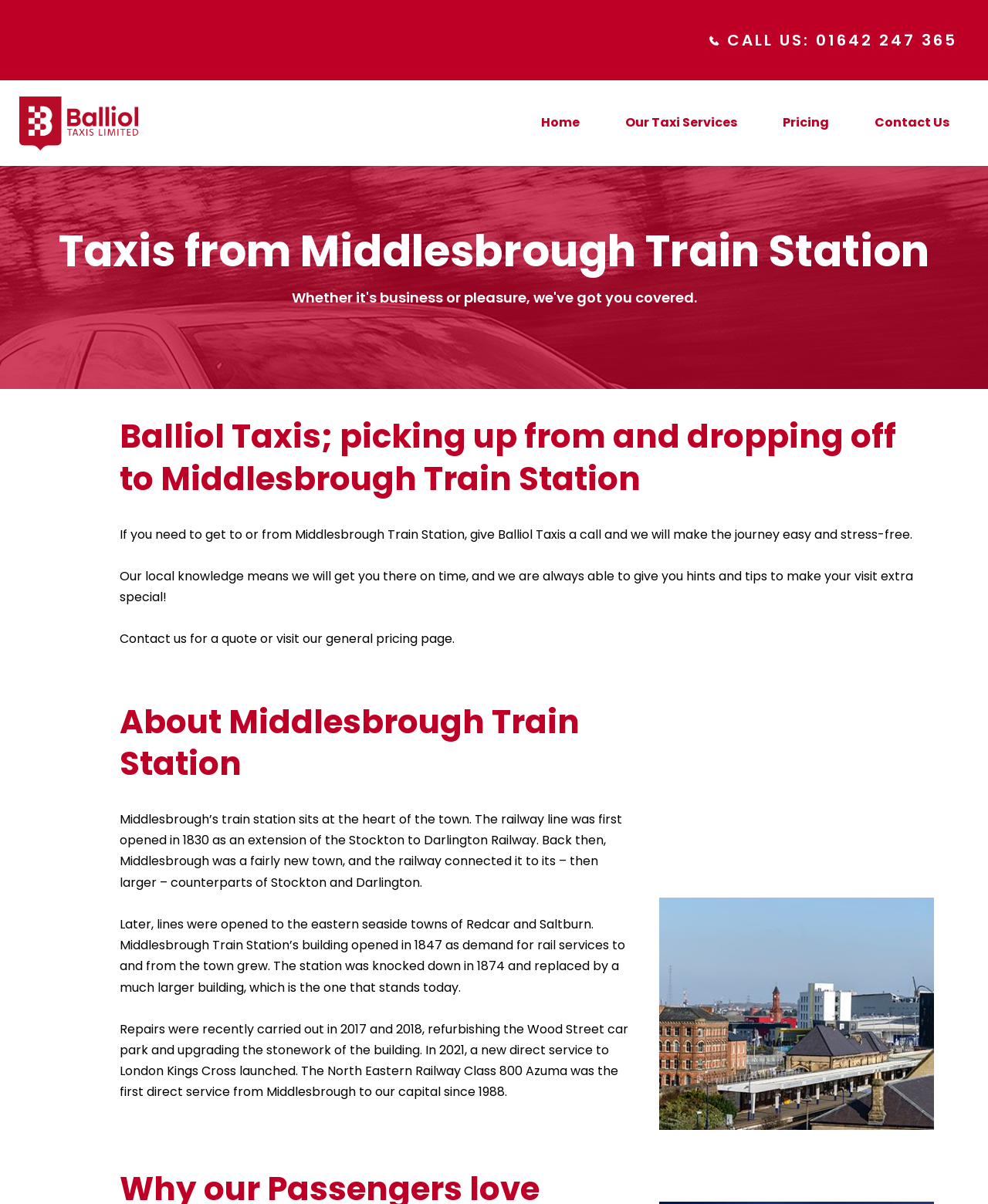What is the name of the taxi company?
Can you give a detailed and elaborate answer to the question?

The name of the taxi company can be found in the link element at the top of the webpage, as well as in the heading elements that describe the company's services.